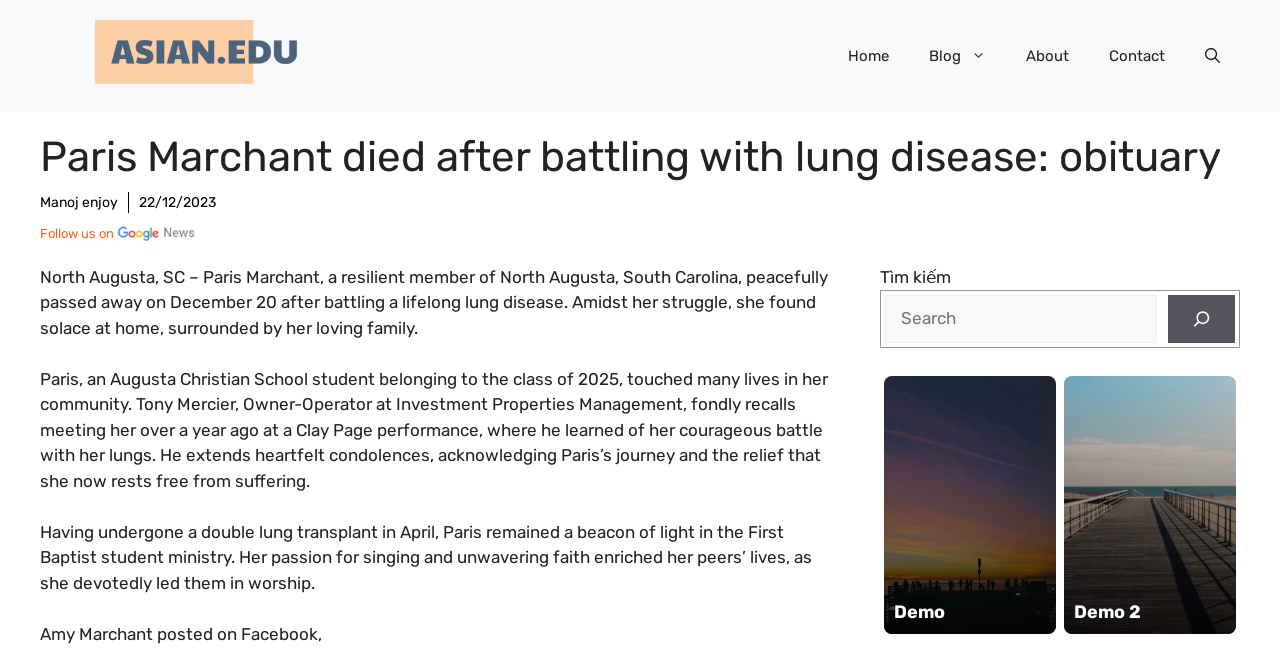Locate the bounding box coordinates of the area where you should click to accomplish the instruction: "Search for something".

[0.691, 0.454, 0.904, 0.528]